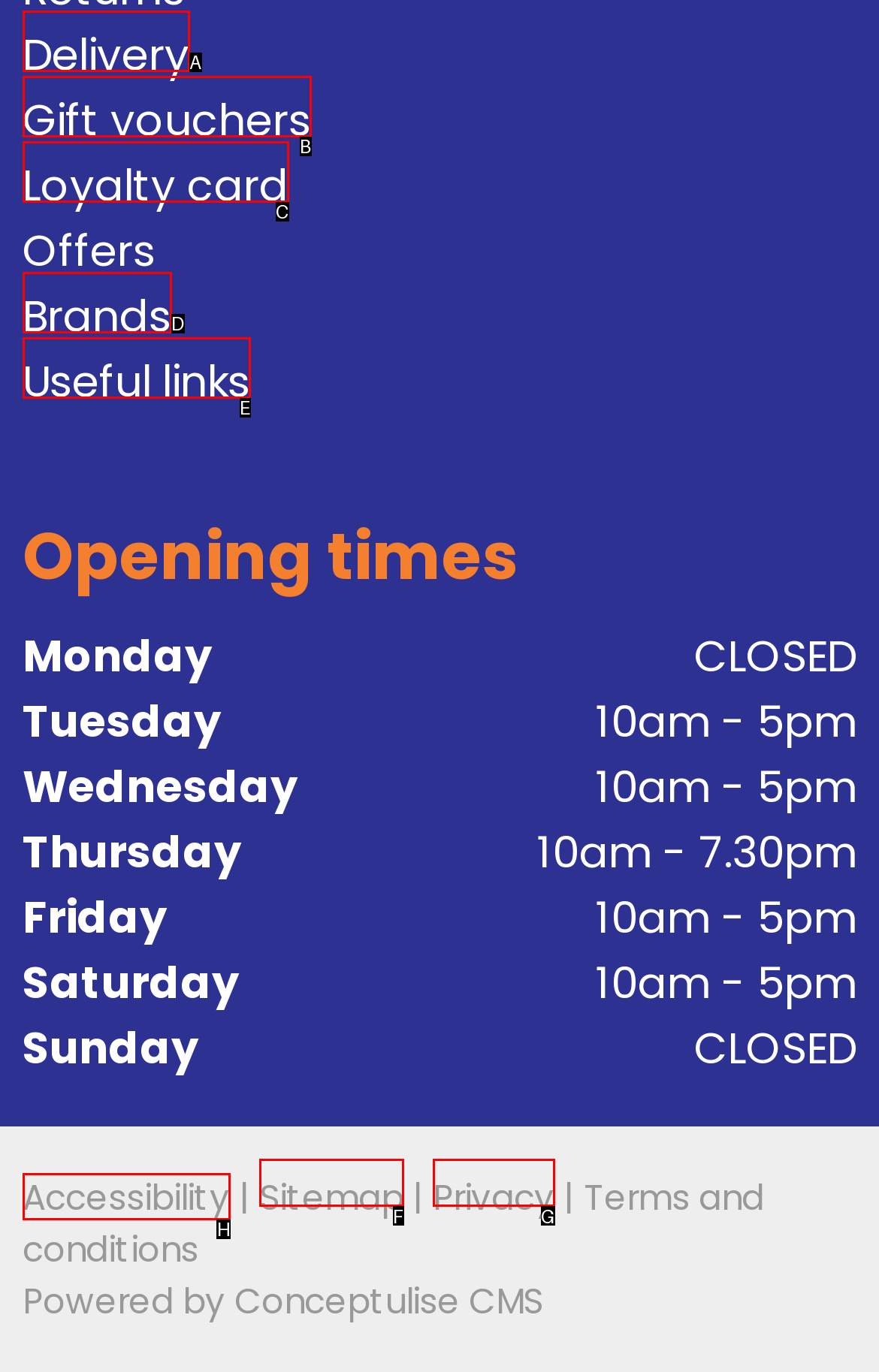Identify the appropriate choice to fulfill this task: Go to accessibility page
Respond with the letter corresponding to the correct option.

H